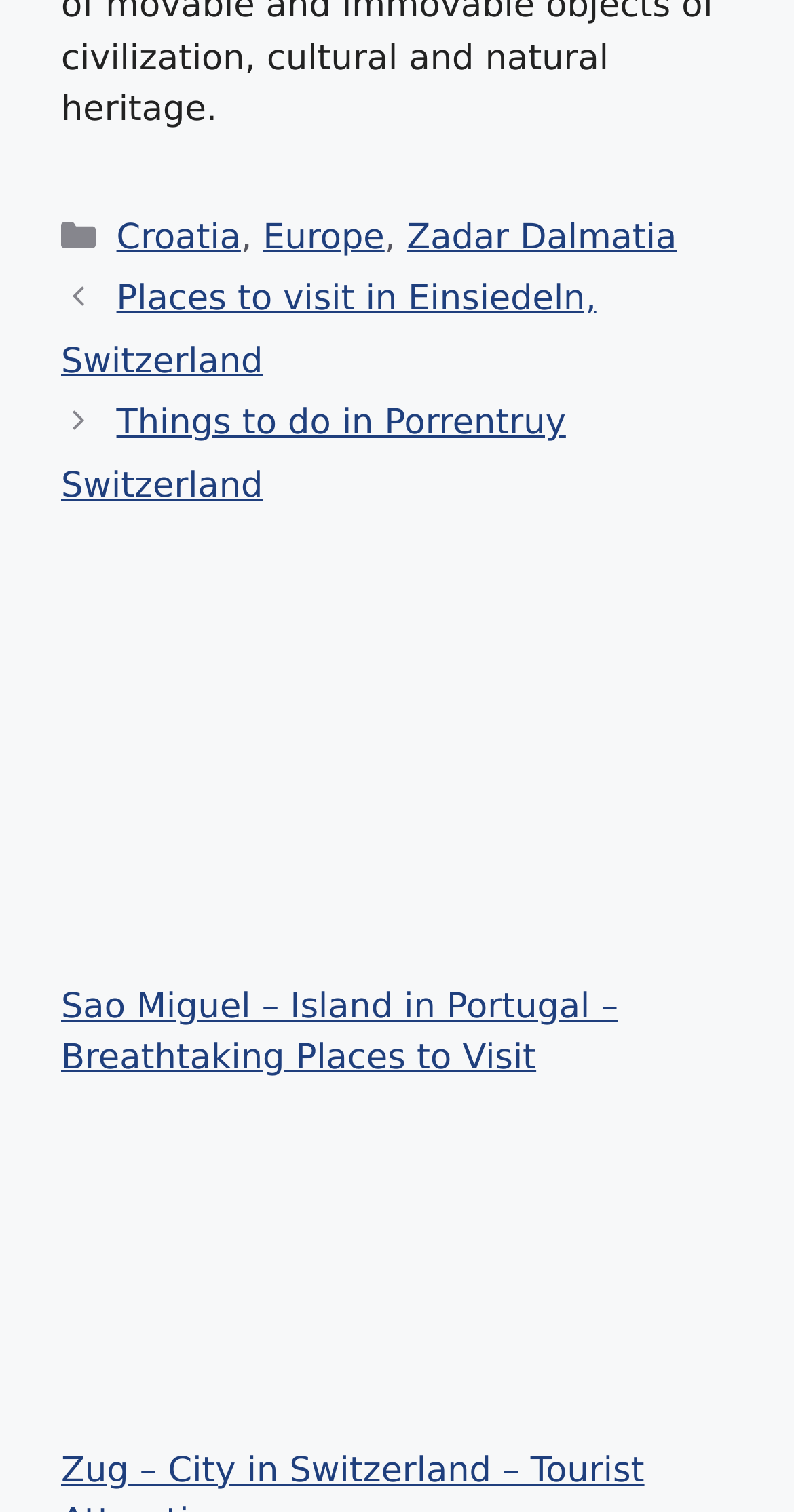Please provide a detailed answer to the question below based on the screenshot: 
What is the title of the first post?

I looked at the navigation section labeled 'Posts' and found the first link, which is titled 'Places to visit in Einsiedeln, Switzerland'.